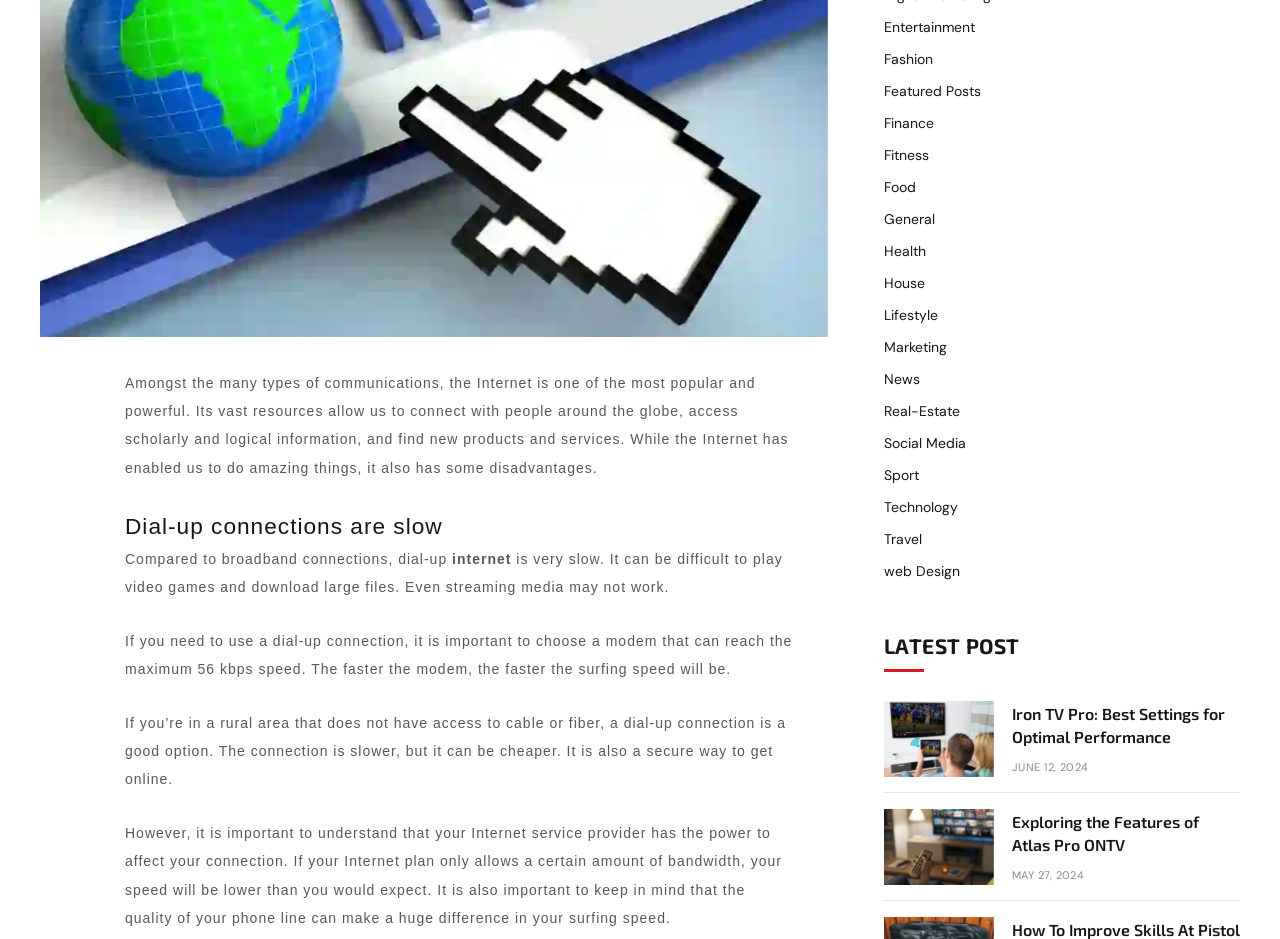Bounding box coordinates must be specified in the format (top-left x, top-left y, bottom-right x, bottom-right y). All values should be floating point numbers between 0 and 1. What are the bounding box coordinates of the UI element described as: Skip to main menu

None